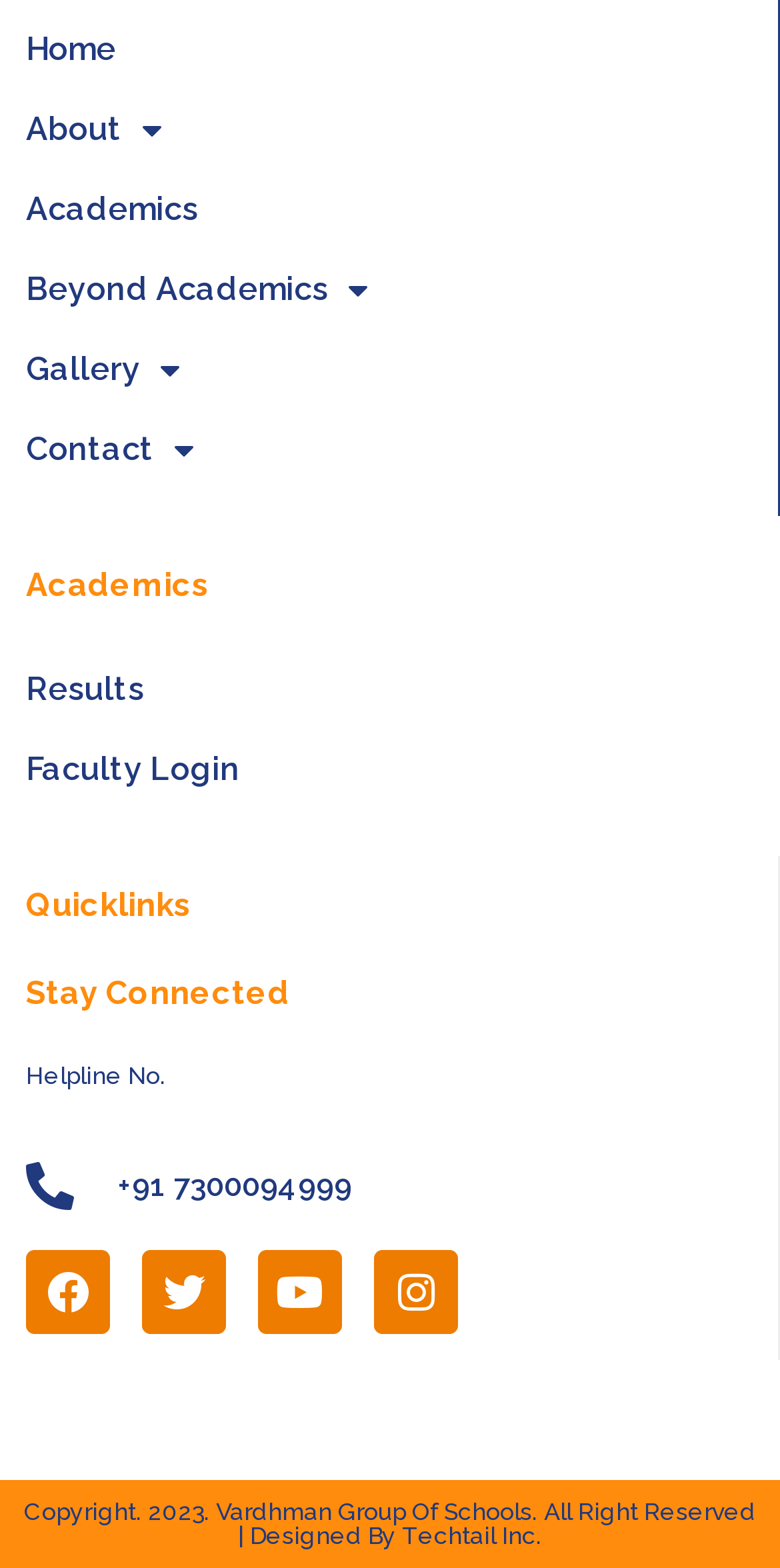What is the name of the group of schools?
Please answer the question with a single word or phrase, referencing the image.

Vardhman Group Of Schools